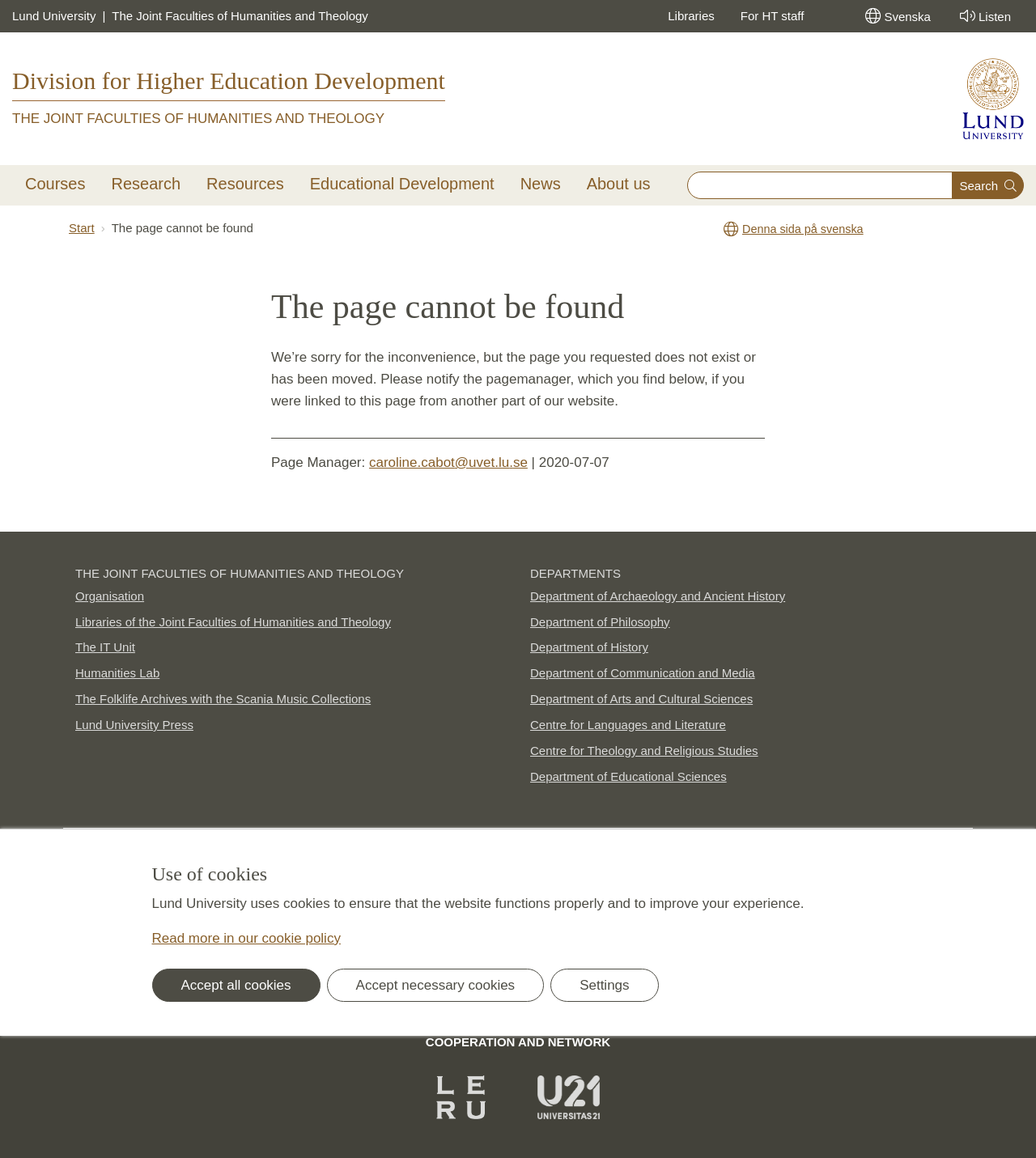Find the bounding box coordinates of the element you need to click on to perform this action: 'Click the 'Courses' link'. The coordinates should be represented by four float values between 0 and 1, in the format [left, top, right, bottom].

[0.012, 0.143, 0.095, 0.176]